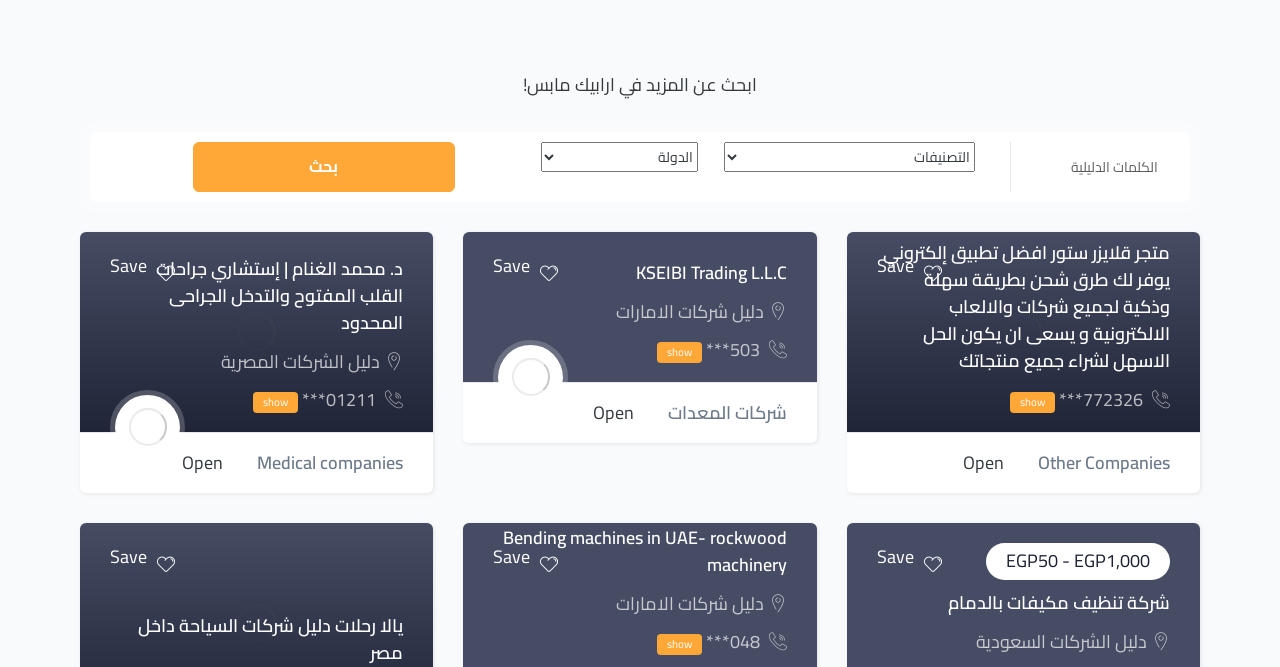Pinpoint the bounding box coordinates for the area that should be clicked to perform the following instruction: "visit متجر قلايزر ستور".

[0.69, 0.354, 0.914, 0.565]